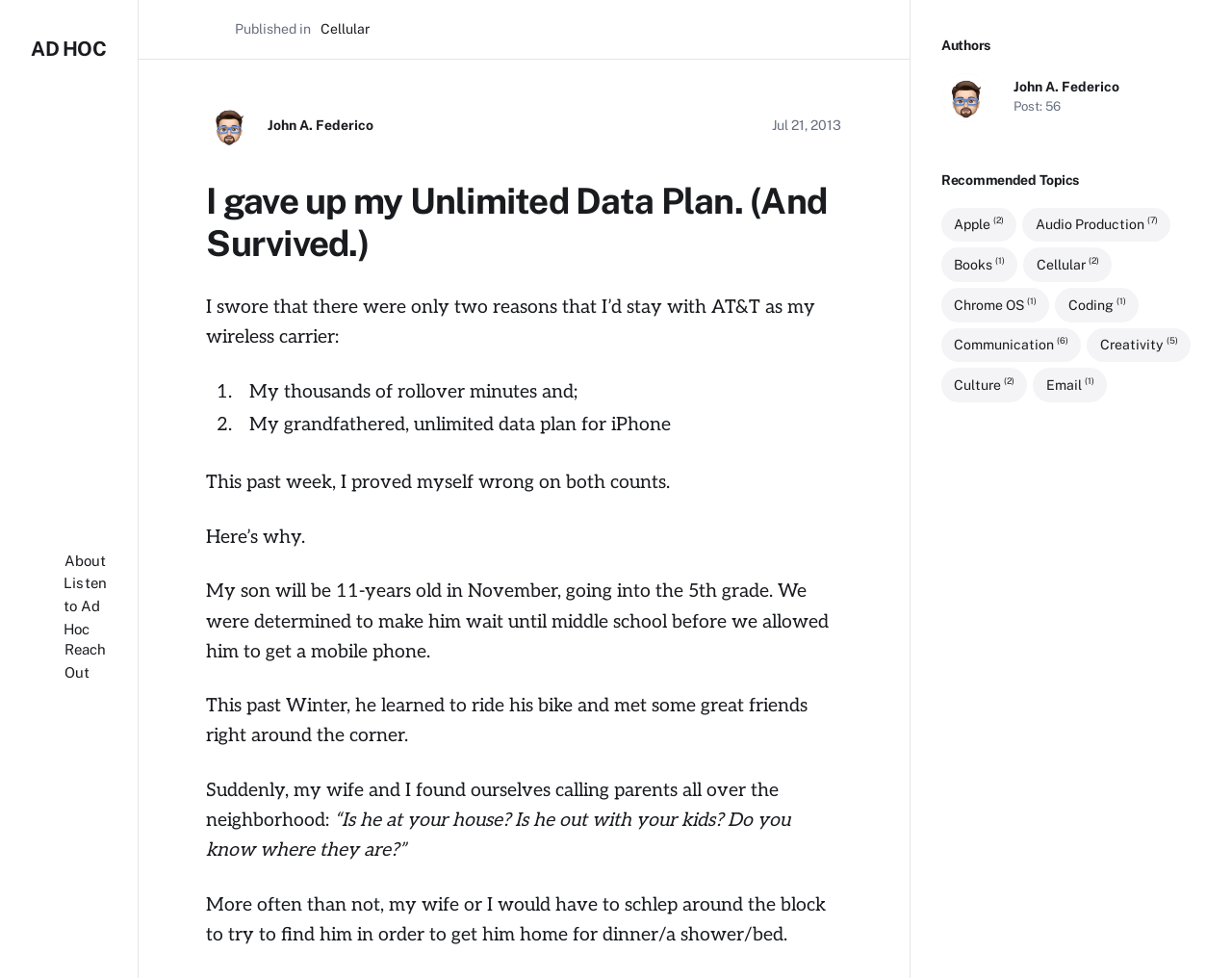Please identify the bounding box coordinates of the area that needs to be clicked to follow this instruction: "Read more about the author John A. Federico".

[0.217, 0.118, 0.303, 0.14]